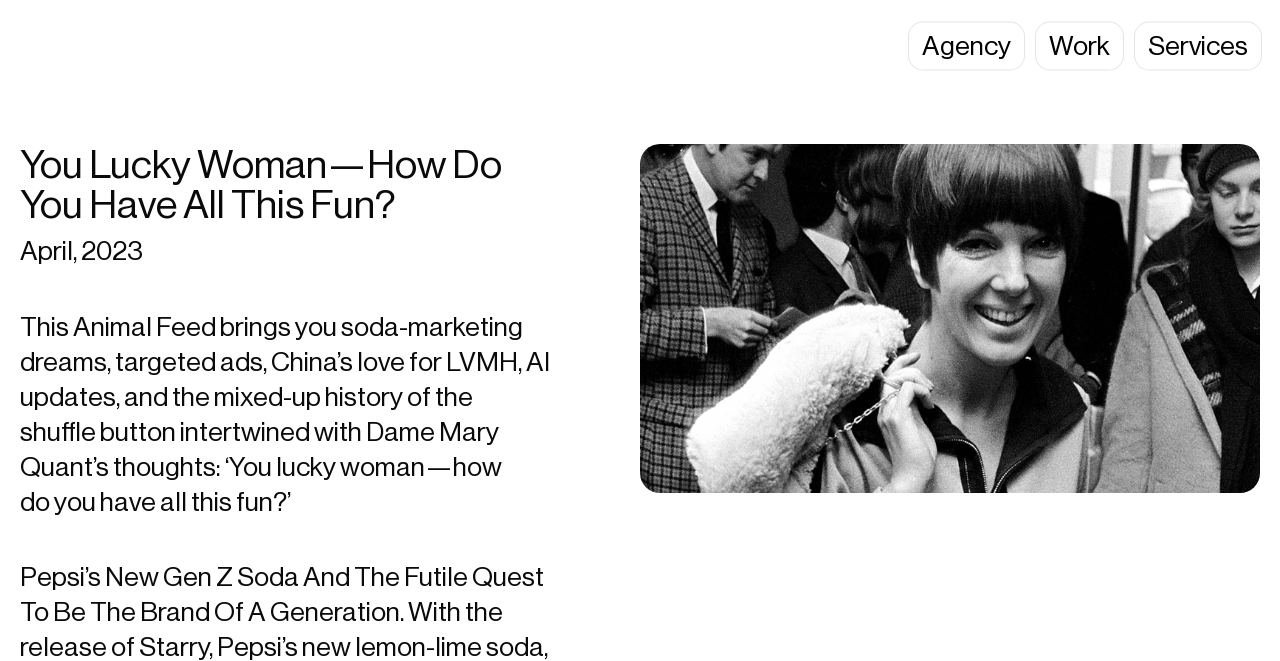What is the topic of the first article?
Kindly offer a comprehensive and detailed response to the question.

I found the topic of the first article by reading the subtitle 'Pepsi’s New Gen Z Soda And The Futile Quest To Be The Brand Of A Generation.' which is located below the main heading and above the article content.